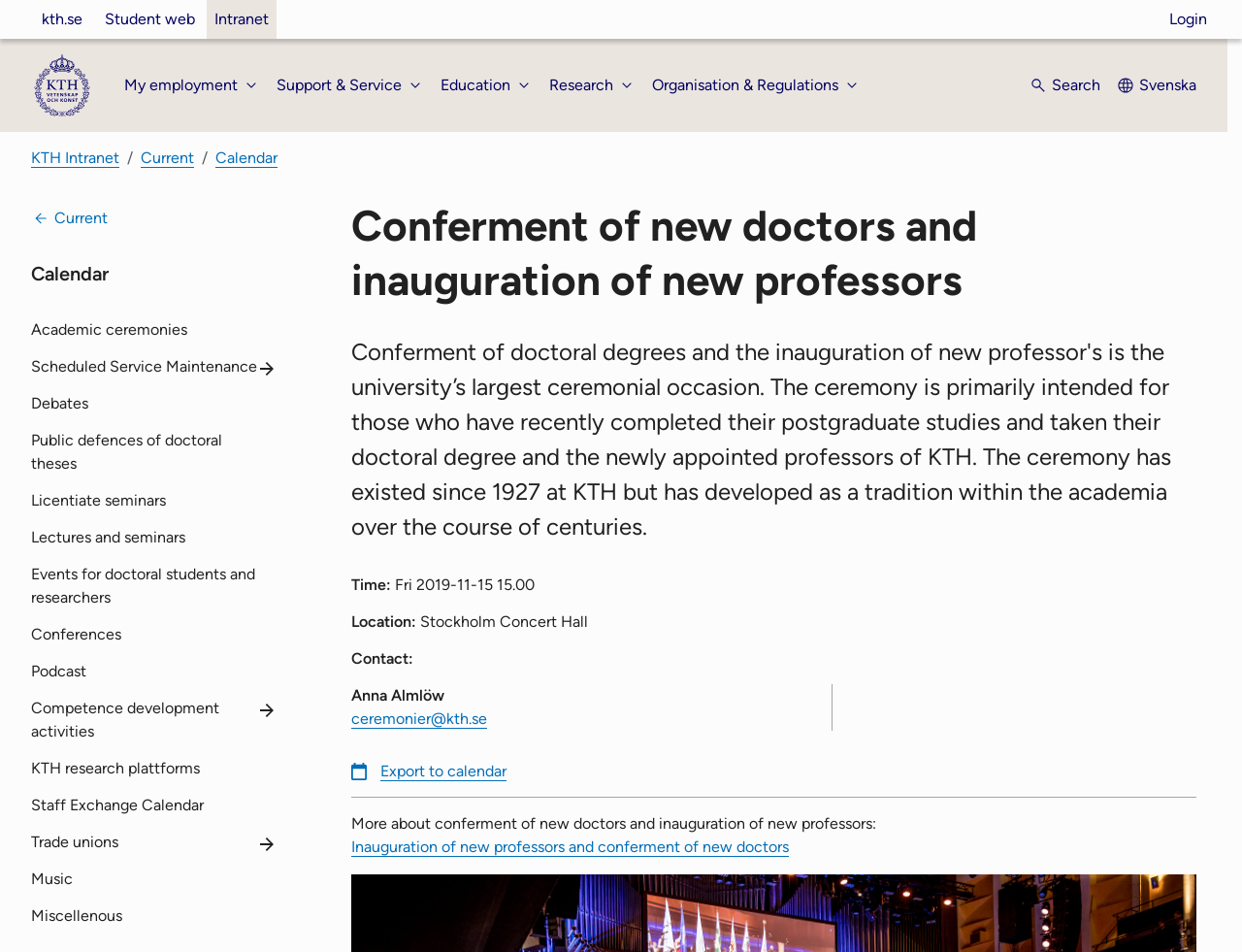Can you determine the main header of this webpage?

Conferment of new doctors and inauguration of new professors